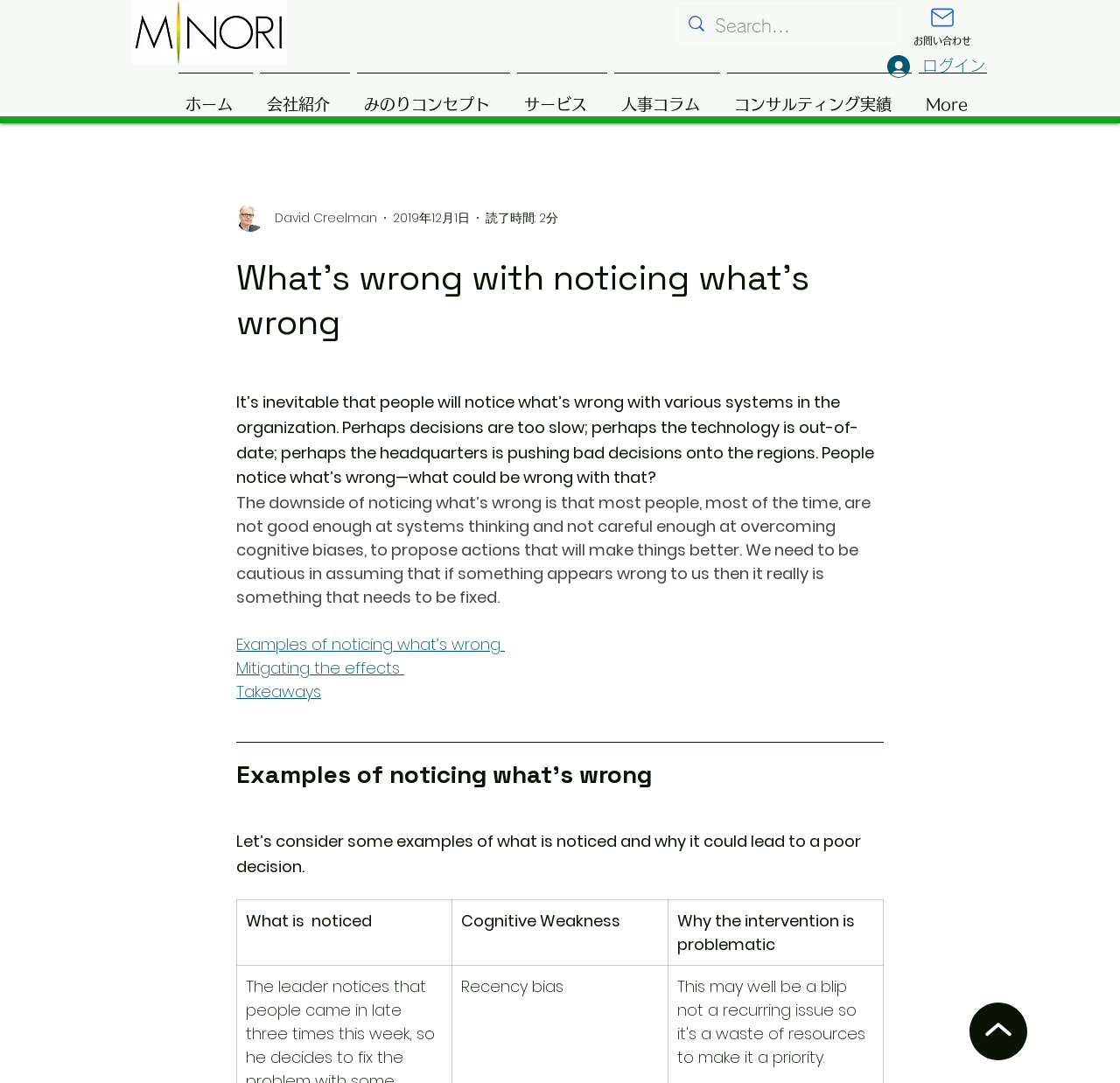What is the purpose of the search box?
Please utilize the information in the image to give a detailed response to the question.

The search box is located at the top of the webpage, and it allows users to search for specific content within the website. The presence of a search box and a magnifying glass icon suggests that users can input keywords to find relevant information.